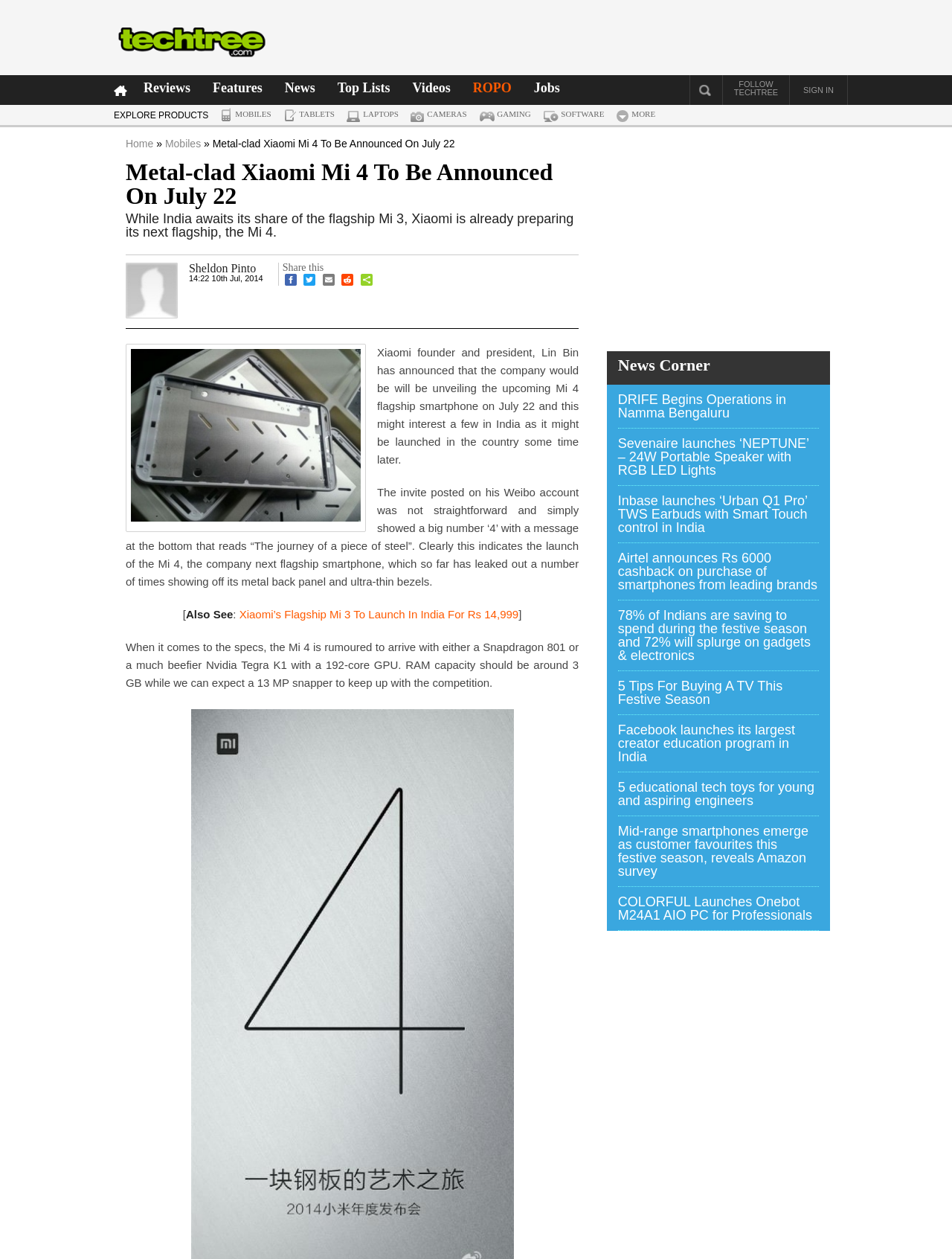Give a full account of the webpage's elements and their arrangement.

The webpage is about TechTree.com, a technology news website. At the top, there is a heading "TechTree" with a logo image next to it. Below the logo, there are several links to different sections of the website, including "Reviews", "Features", "News", "Top Lists", "Videos", "ROPO", and "Jobs". 

On the right side of the top section, there are links to "SIGN IN" and "FOLLOW TECHTREE", as well as a search icon with a text input field. 

Below the top section, there is a main article with a heading "Metal-clad Xiaomi Mi 4 To Be Announced On July 22 | TechTree.com". The article has a subheading "While India awaits its share of the flagship Mi 3, Xiaomi is already preparing its next flagship, the Mi 4." 

The article content is divided into several paragraphs, with an image of the author, Sheldon Pinto, on the top left. The text discusses the upcoming launch of Xiaomi's Mi 4 flagship smartphone, including its rumored specs and features. 

On the right side of the article, there are several links to related news articles, including "Xiaomi’s Flagship Mi 3 To Launch In India For Rs 14,999". 

Below the main article, there is a section titled "News Corner" with several links to other news articles, including "DRIFE Begins Operations in Namma Bengaluru", "Sevenaire launches ‘NEPTUNE’ – 24W Portable Speaker with RGB LED Lights", and others.